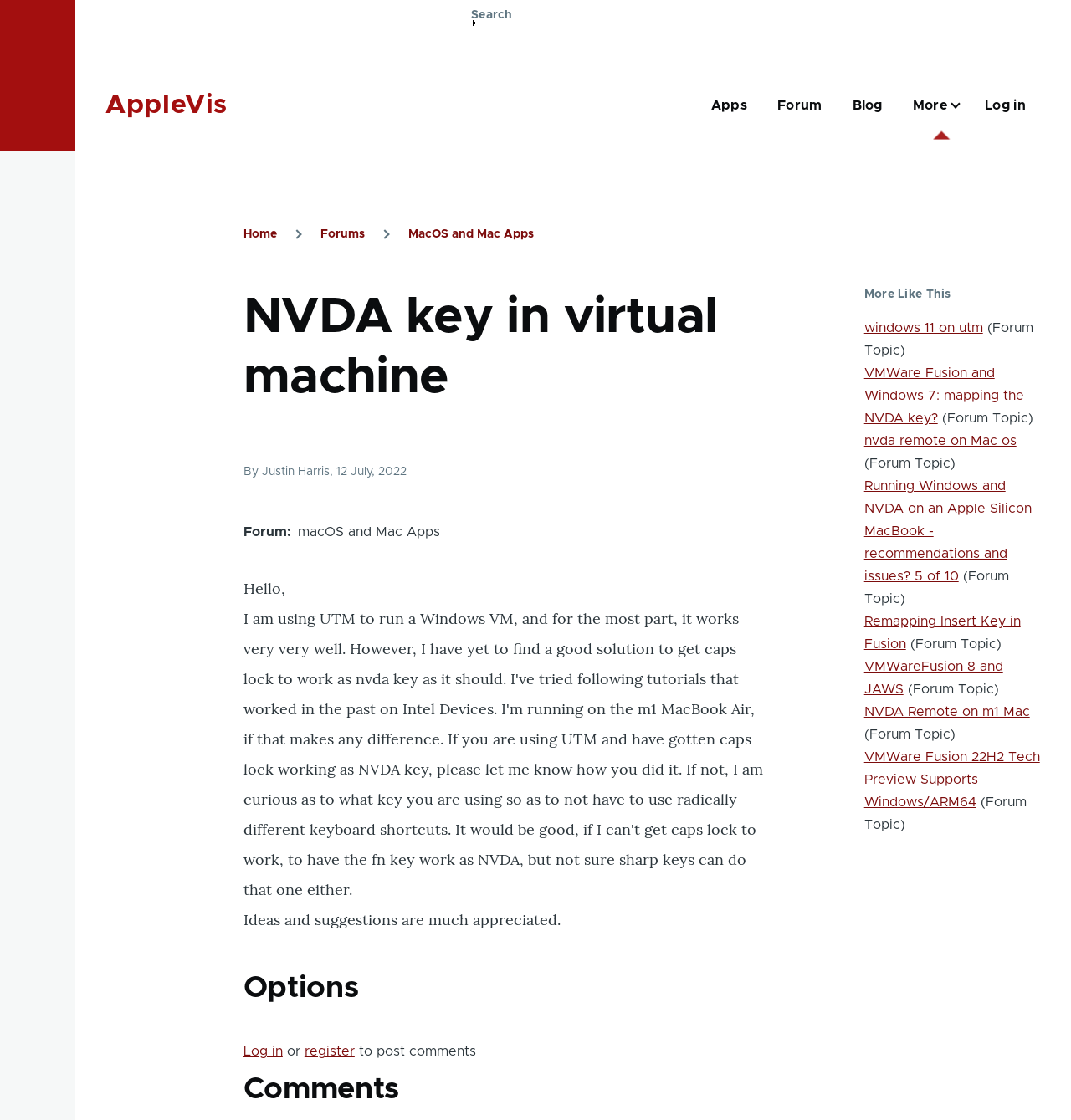From the image, can you give a detailed response to the question below:
What is the topic of the current page?

The topic of the current page can be found in the heading element, which contains the text 'NVDA key in virtual machine'.